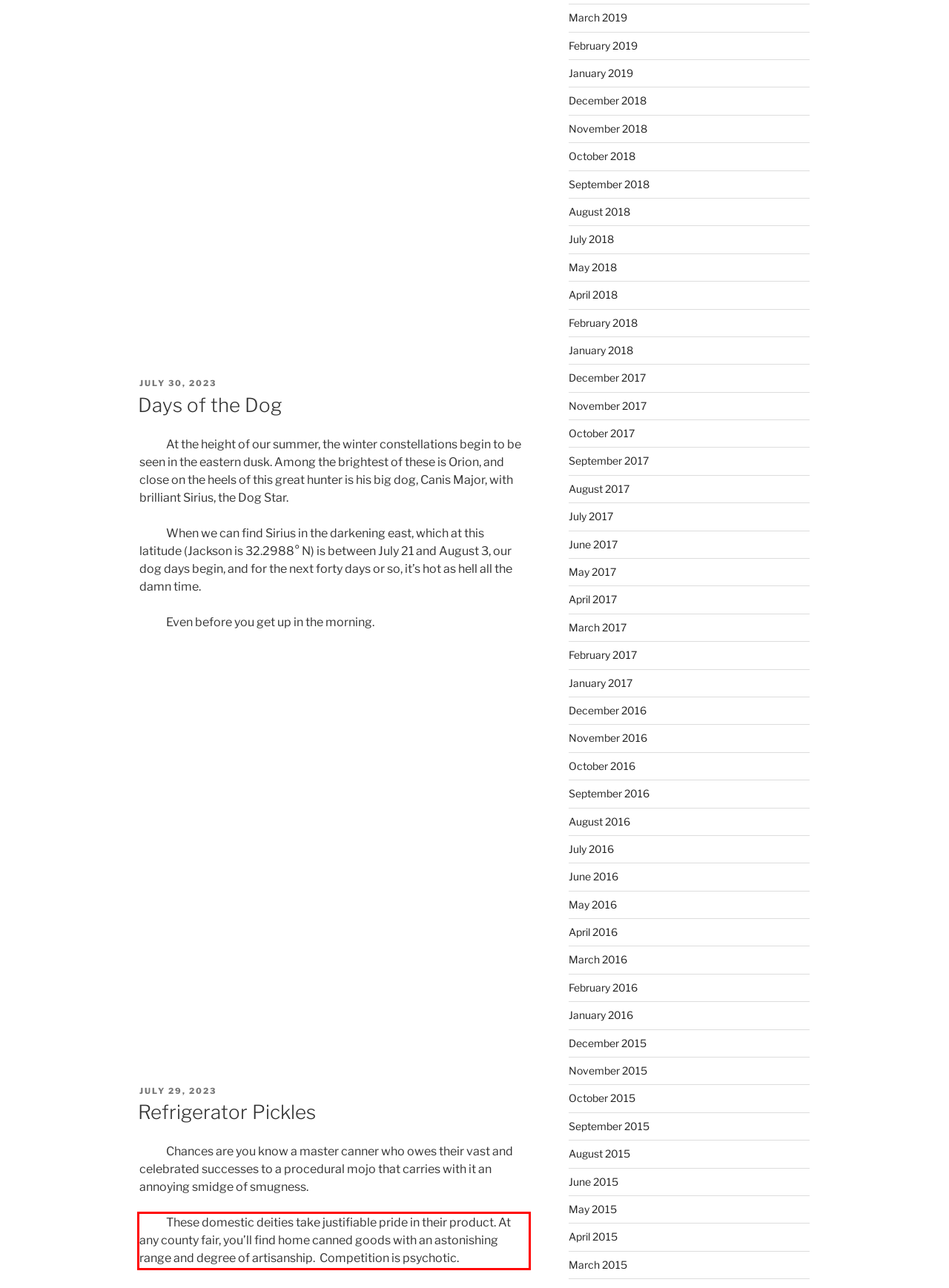Given a webpage screenshot with a red bounding box, perform OCR to read and deliver the text enclosed by the red bounding box.

These domestic deities take justifiable pride in their product. At any county fair, you’ll find home canned goods with an astonishing range and degree of artisanship. Competition is psychotic.